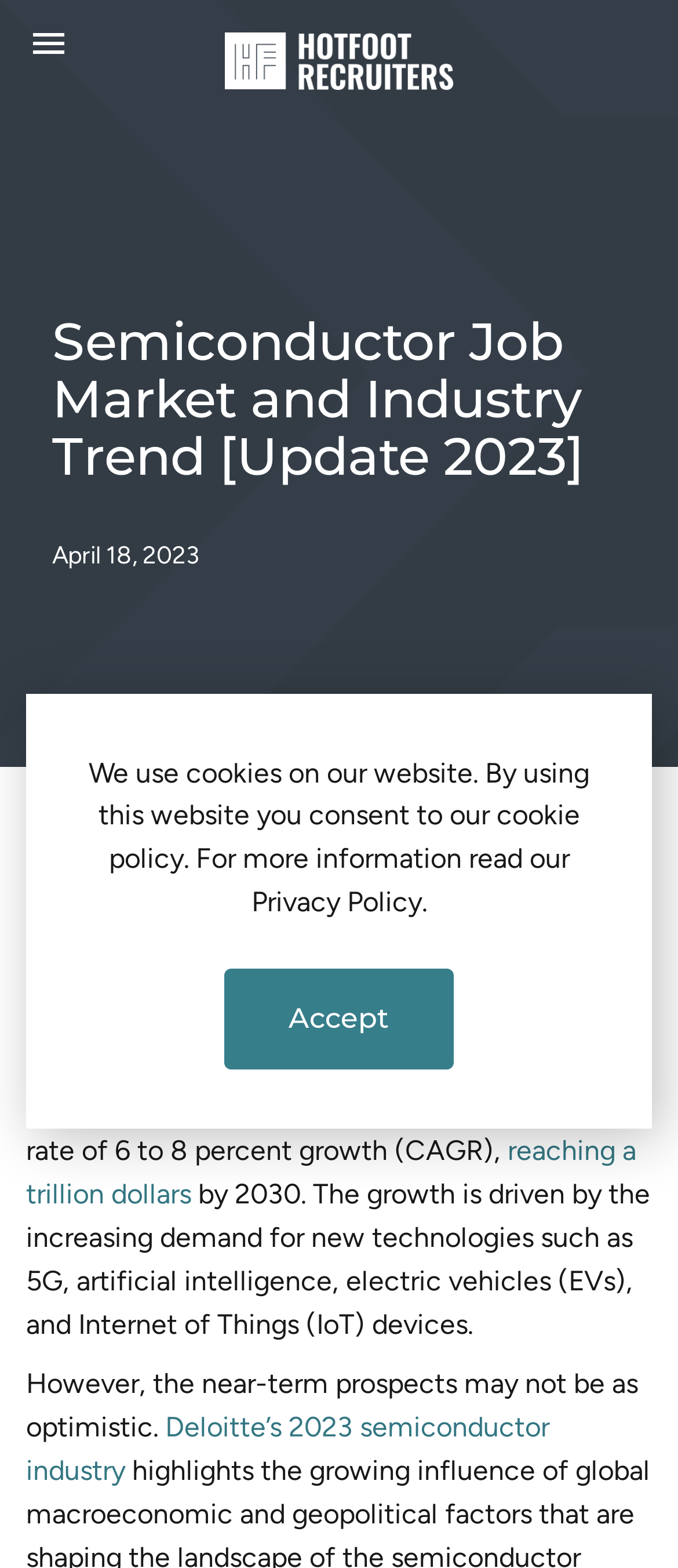Locate the bounding box coordinates of the clickable element to fulfill the following instruction: "Toggle navigation". Provide the coordinates as four float numbers between 0 and 1 in the format [left, top, right, bottom].

[0.038, 0.009, 0.128, 0.047]